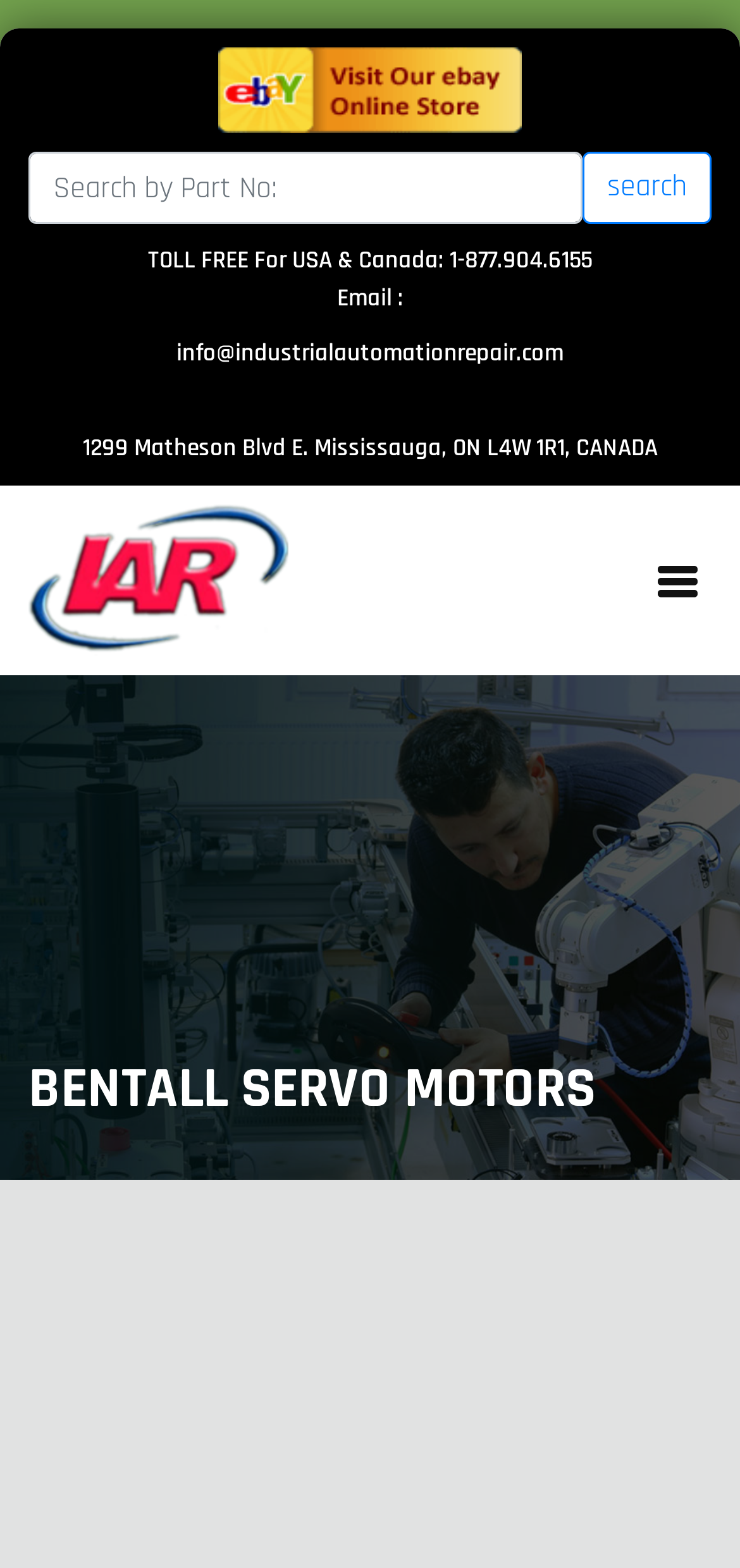Can you give a detailed response to the following question using the information from the image? What is the purpose of the searchbox?

I inferred the purpose of the searchbox by looking at its location and the button next to it with the text 'search'. This suggests that the searchbox is used to input search queries and the button is used to submit the search.